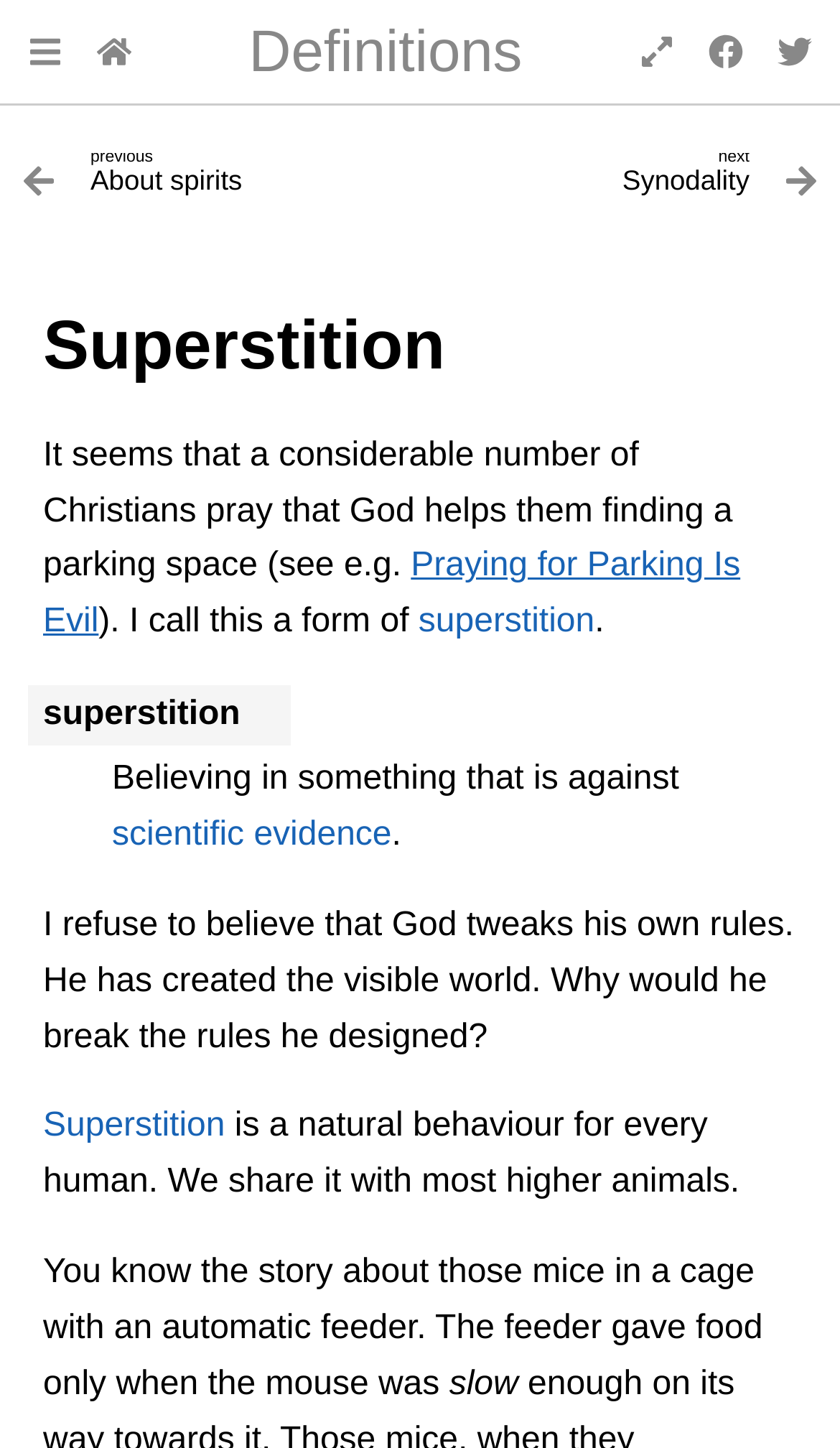What is the previous topic?
Look at the image and answer with only one word or phrase.

About spirits